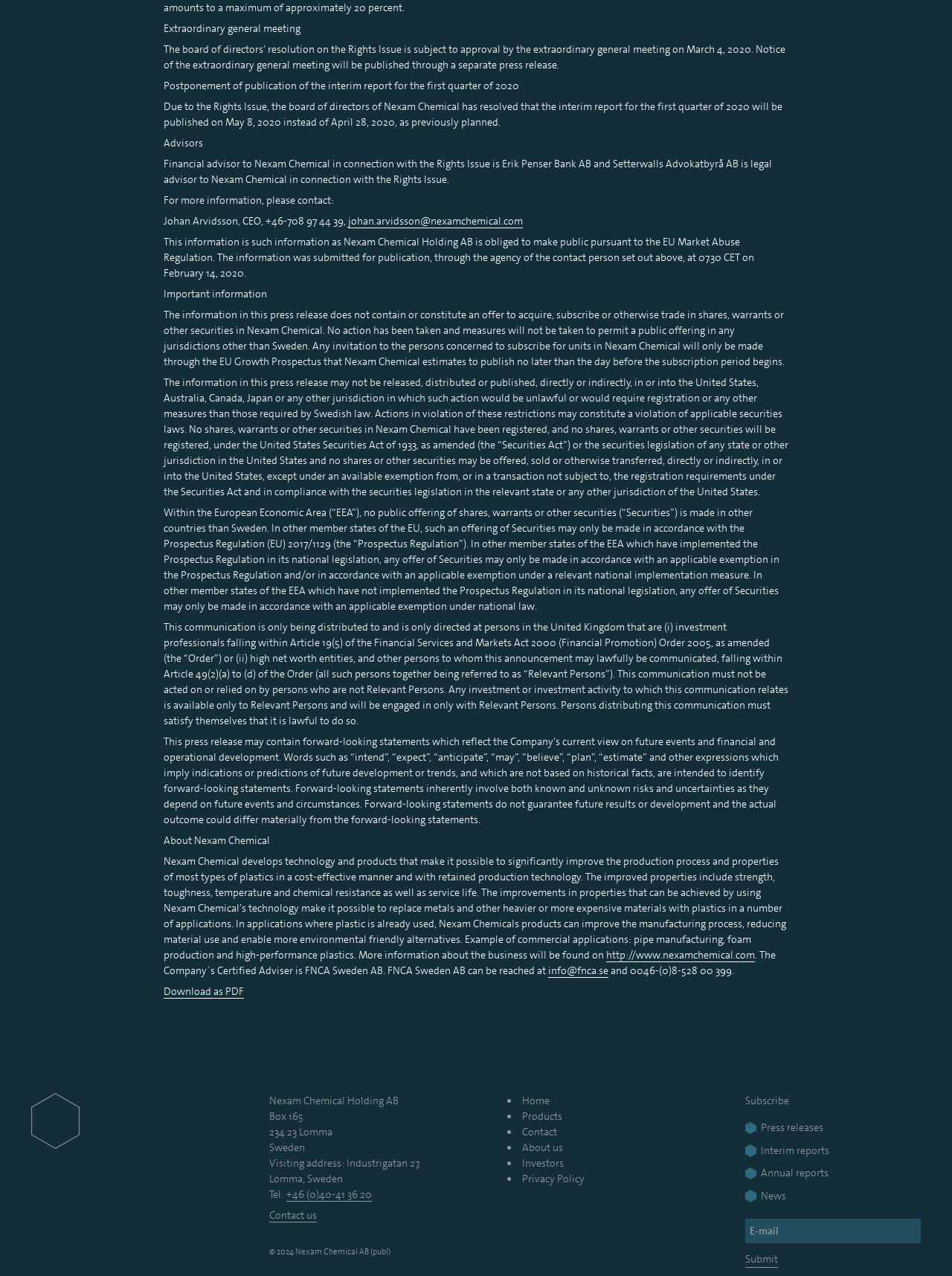Identify the bounding box coordinates of the region I need to click to complete this instruction: "Submit your email".

[0.783, 0.981, 0.817, 0.993]